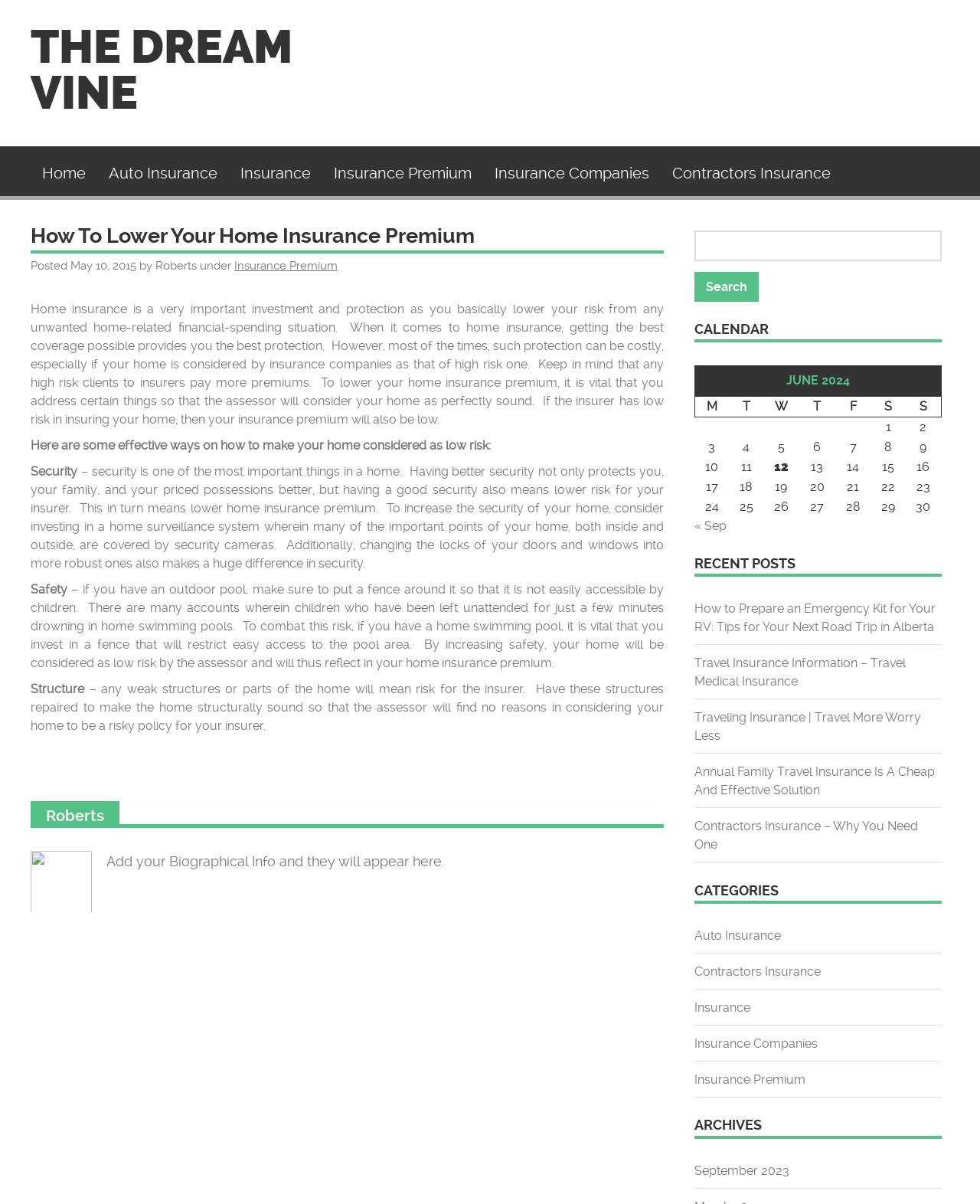Please pinpoint the bounding box coordinates for the region I should click to adhere to this instruction: "Click on the 'Insurance Premium' link".

[0.239, 0.215, 0.345, 0.226]